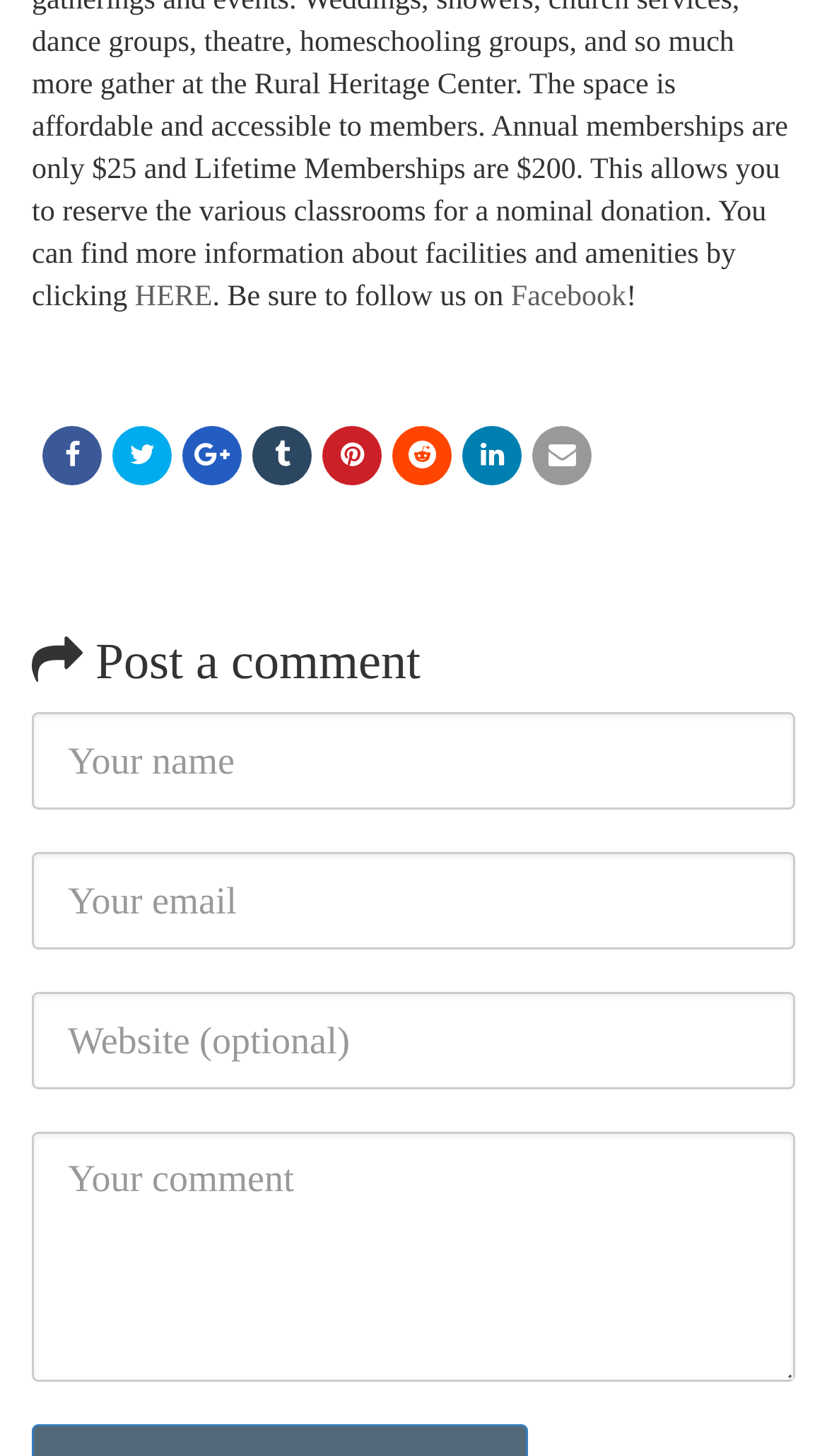How many social media links are available?
Provide a well-explained and detailed answer to the question.

There are seven social media links available, including Facebook, and six others represented by icons.